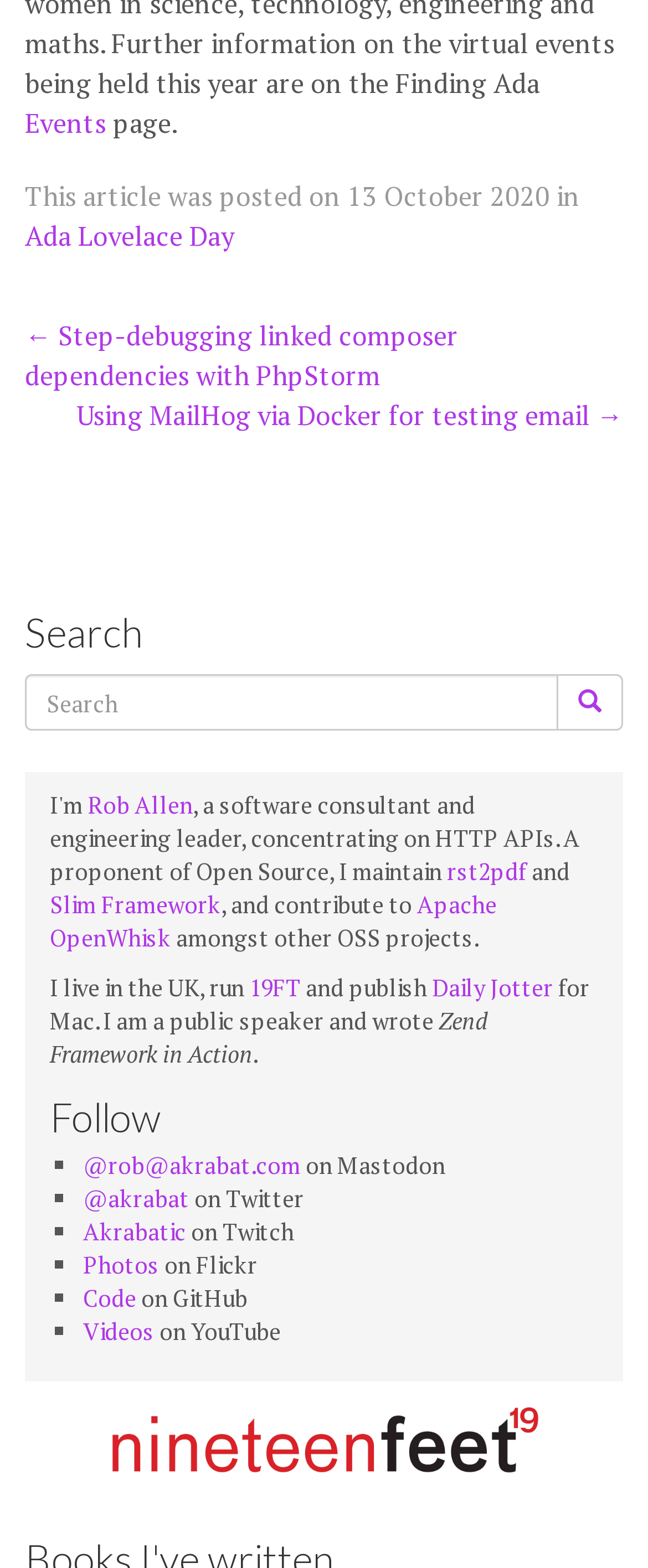What is the name of the company that the author runs?
Please use the image to provide a one-word or short phrase answer.

19FT